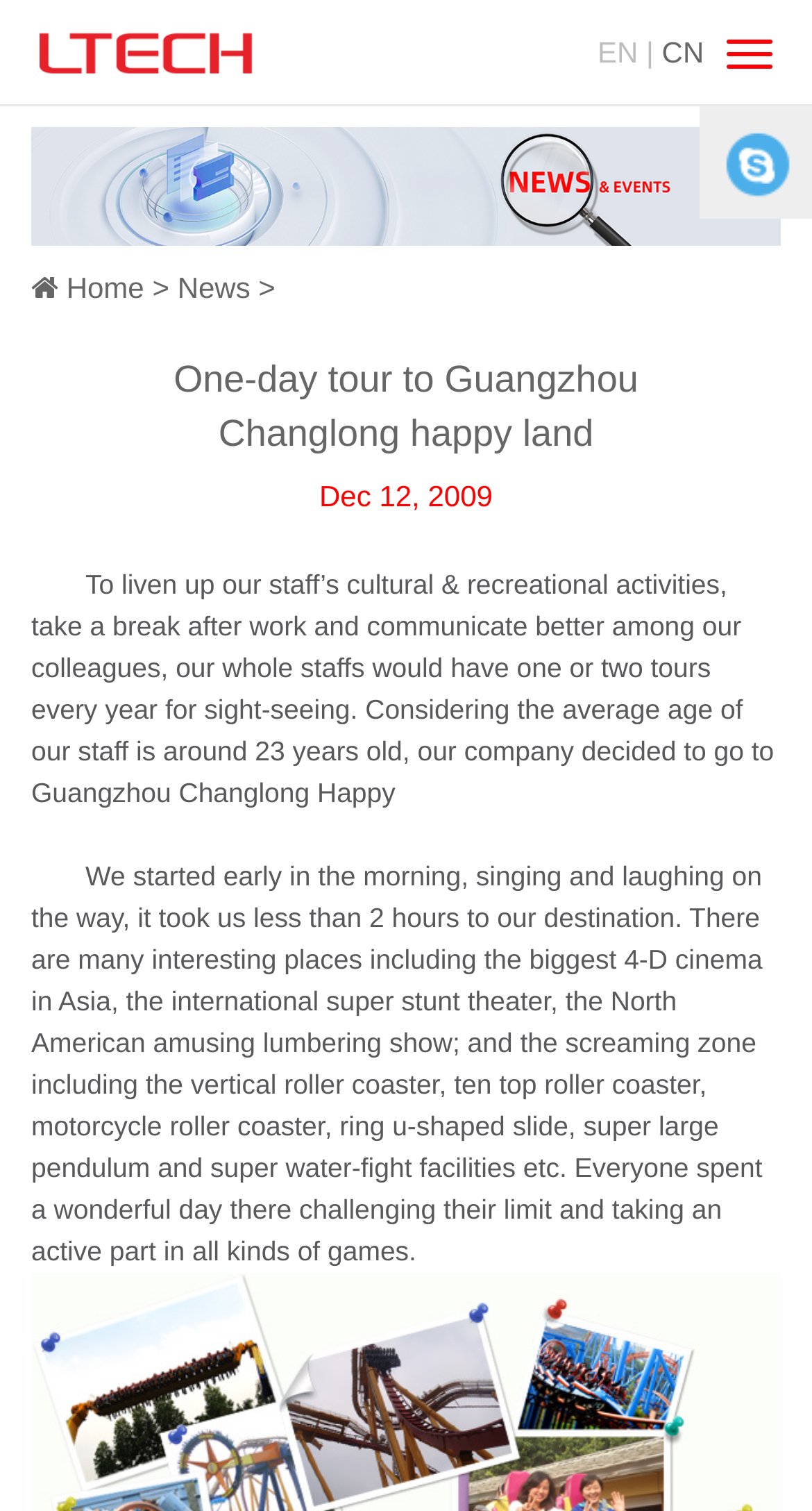Using the details in the image, give a detailed response to the question below:
What is the company's staff age average?

According to the text, the company decided to go to Guangzhou Changlong Happy Land because the average age of their staff is around 23 years old.